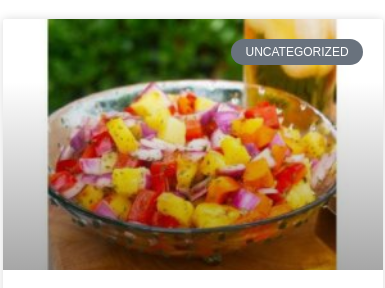What is the purpose of the fruit salad?
Please use the visual content to give a single word or phrase answer.

Summer gathering or light snack